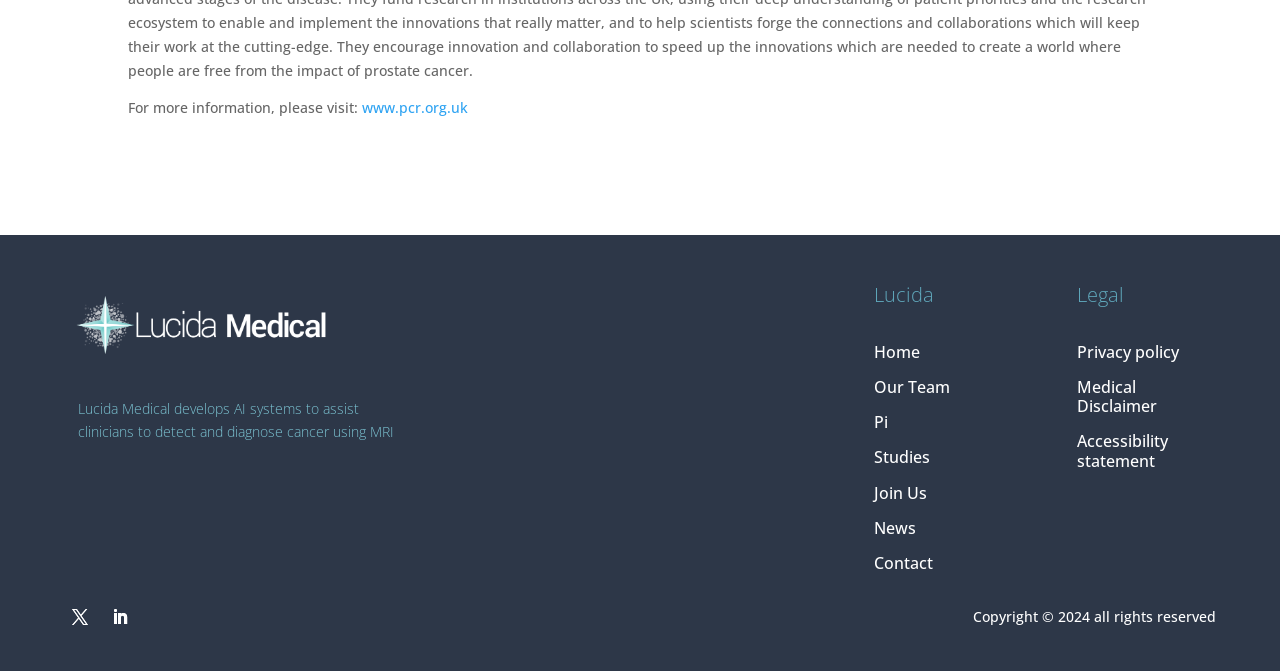Determine the bounding box of the UI element mentioned here: "Home". The coordinates must be in the format [left, top, right, bottom] with values ranging from 0 to 1.

[0.683, 0.511, 0.775, 0.551]